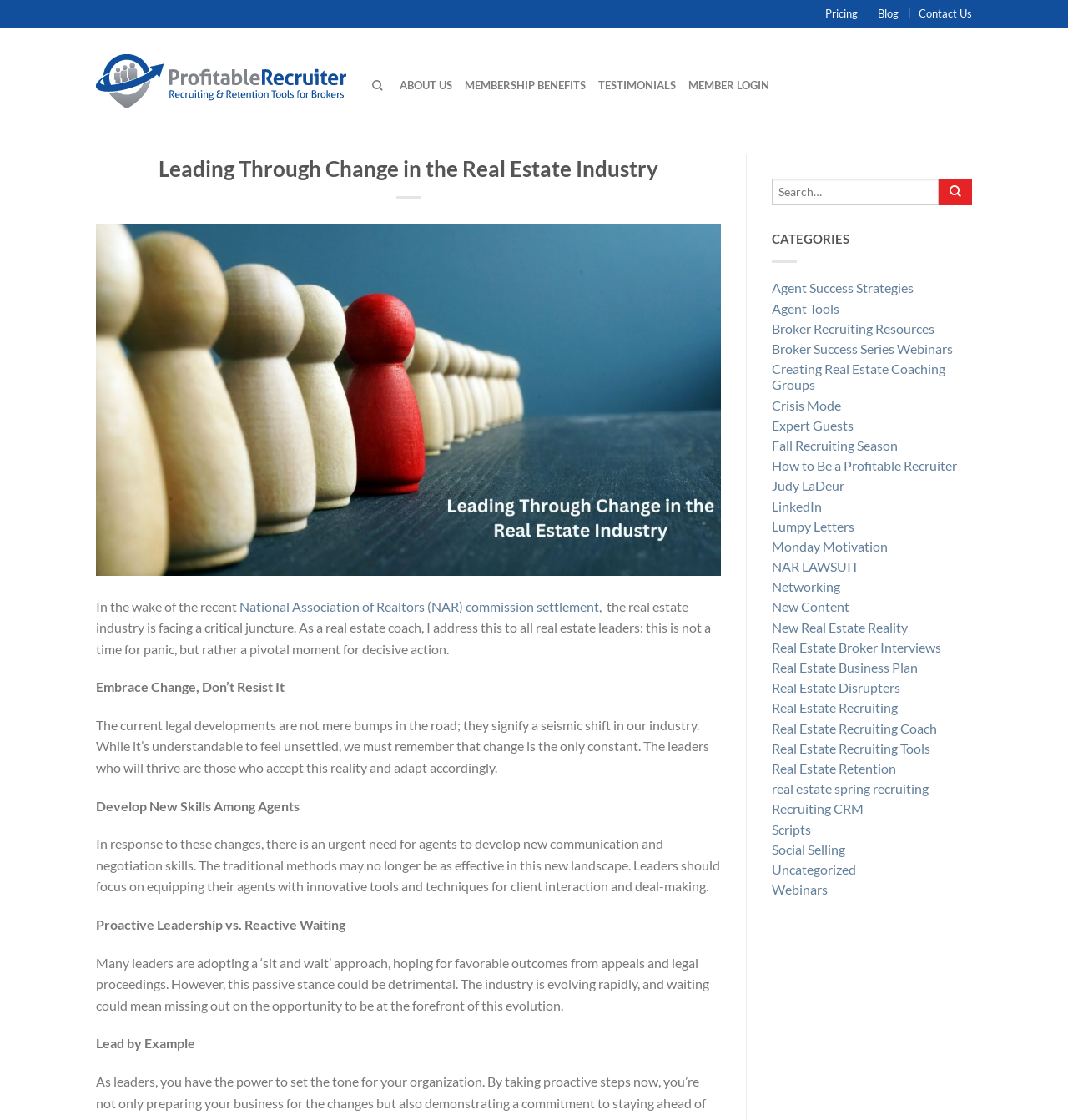Determine the bounding box for the described UI element: "Networking".

[0.723, 0.517, 0.91, 0.535]